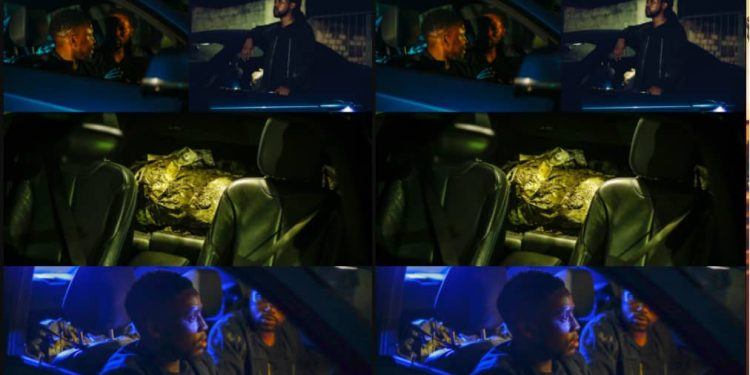Could you please study the image and provide a detailed answer to the question:
What is the mood of the scene?

The mood of the scene is tense, as conveyed by the expressions on the faces of the two men, which reflect a mix of urgency and concern, and the contrasting lighting with deep blues and shadows that enhances the sense of tension and foreshadowing.